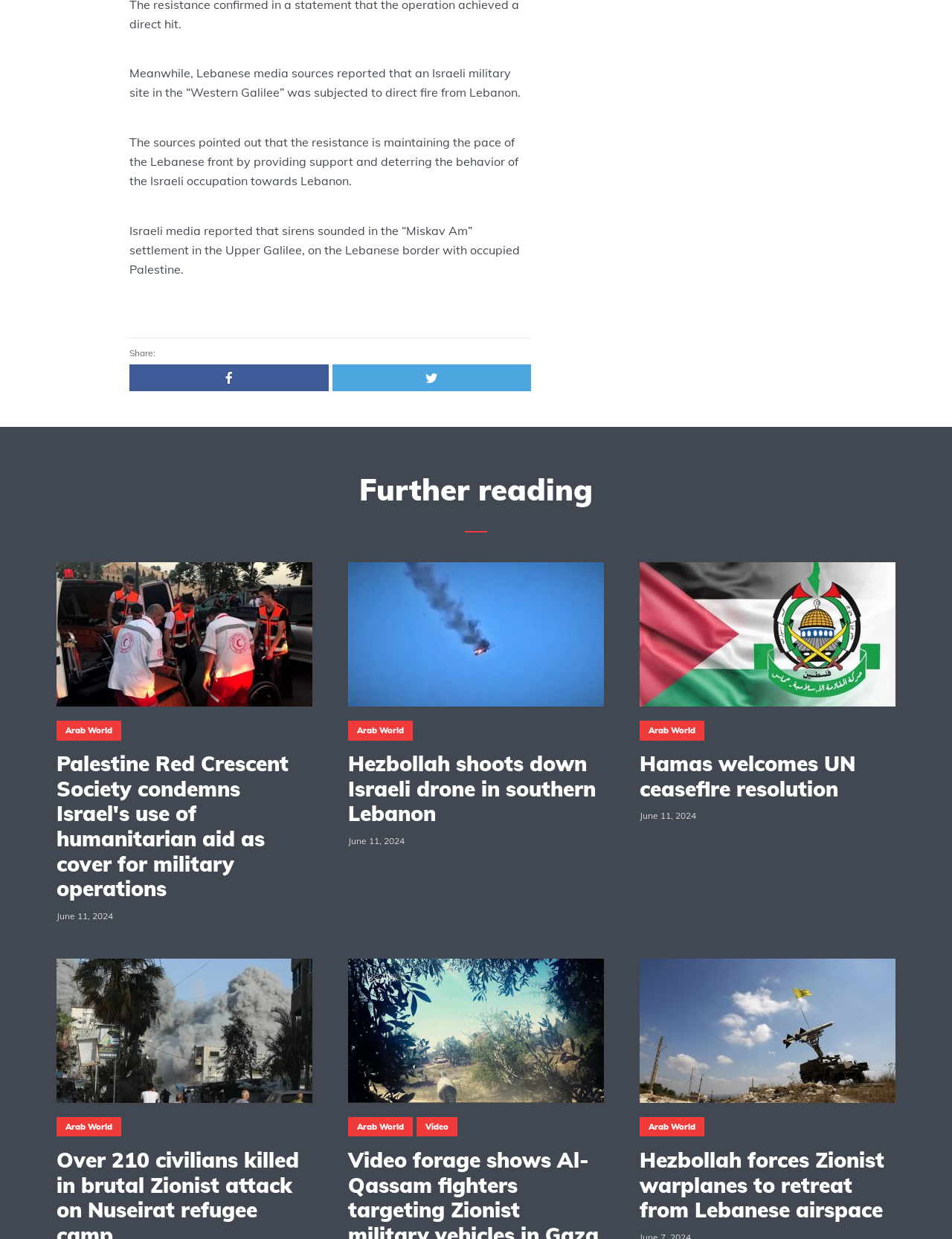What is the topic of the articles on this webpage?
We need a detailed and meticulous answer to the question.

Based on the headings and content of the articles, it appears that the webpage is focused on news related to the Middle East, specifically involving Israel, Lebanon, and Palestine.